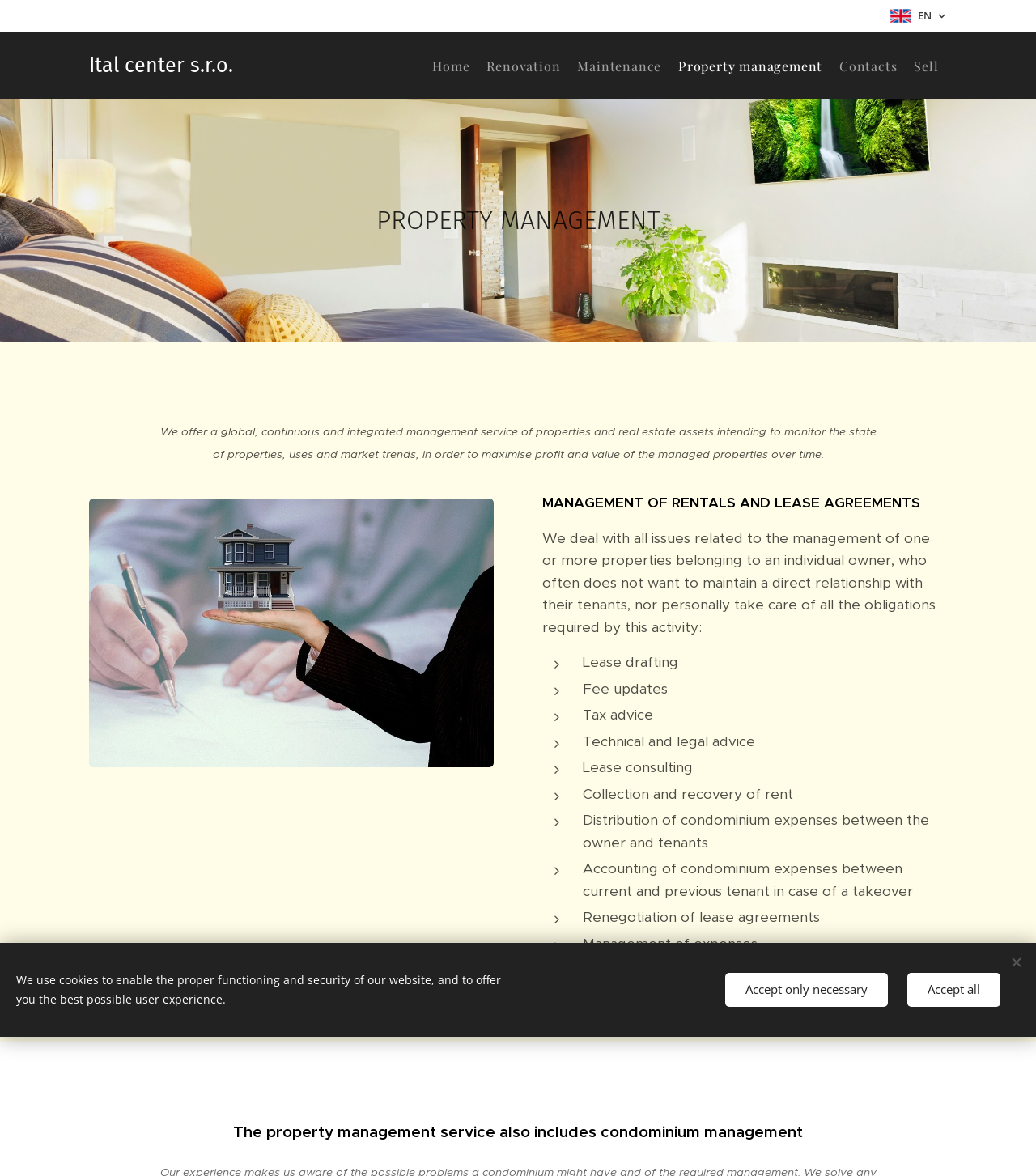What is the benefit of using Ital Center's services?
Using the image as a reference, give a one-word or short phrase answer.

Maximize profit